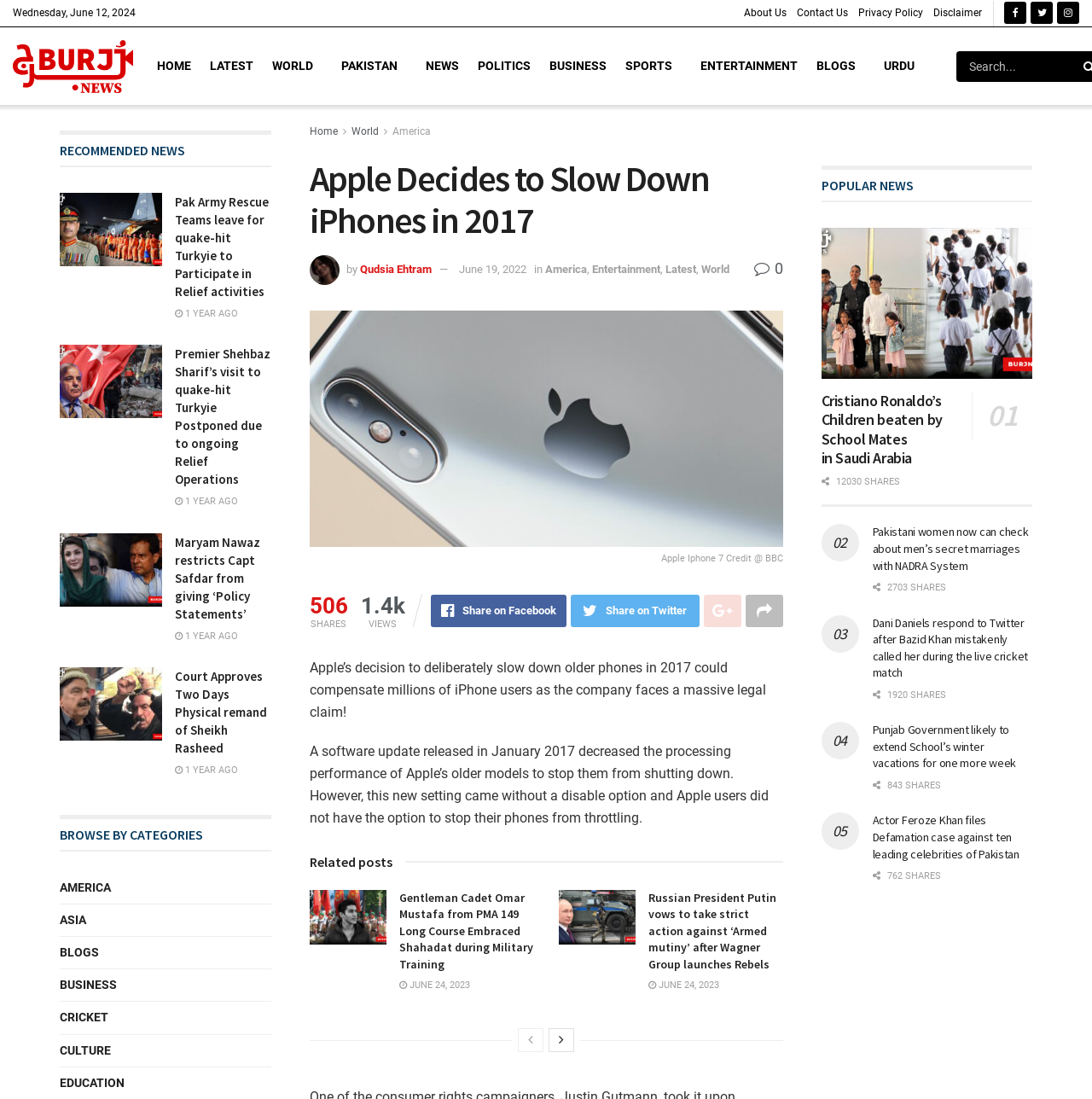Using the information in the image, could you please answer the following question in detail:
What is the category of the article 'GC Omar Mustafa from PMA 149 Long Course Embraced Shahadat during Military Training'?

The category of the article can be inferred from the section where the related posts are listed, which shows the category 'Entertainment' for the article 'GC Omar Mustafa from PMA 149 Long Course Embraced Shahadat during Military Training'.